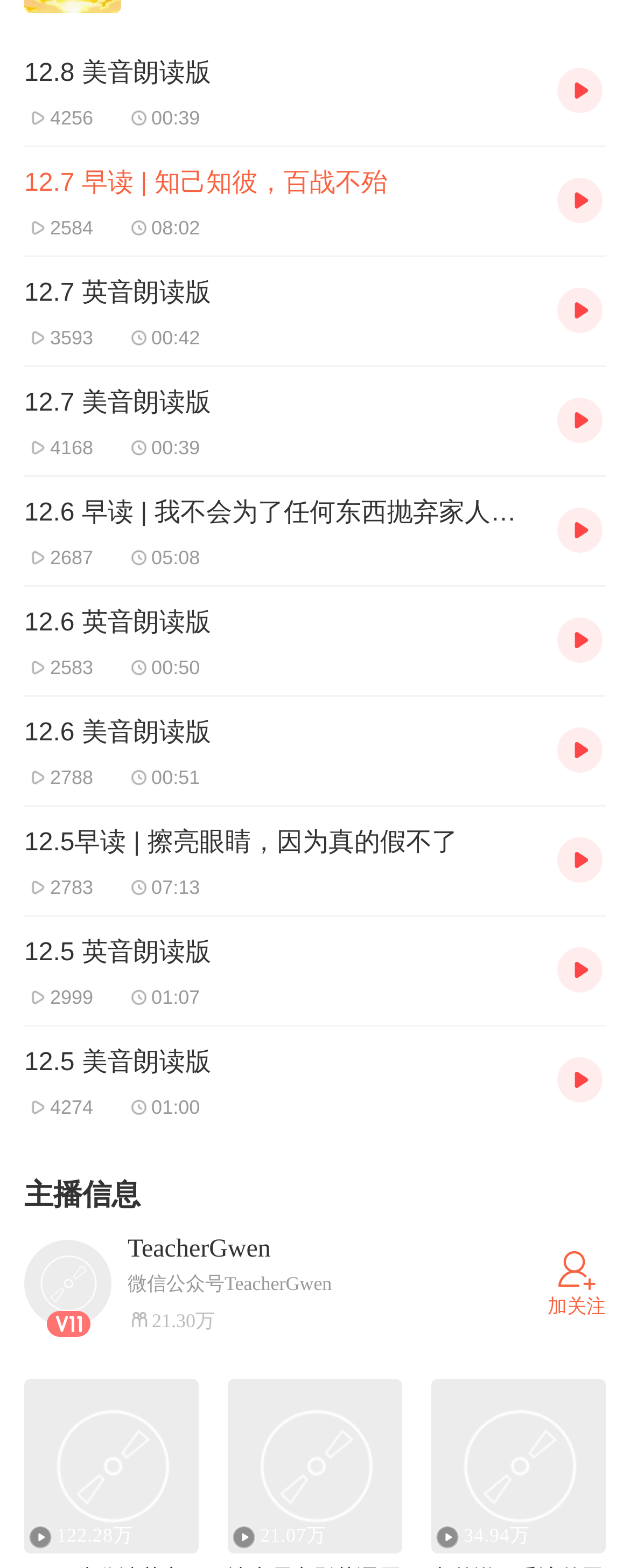Please answer the following question using a single word or phrase: 
What is the text of the element with the description '主播信息'?

主播信息